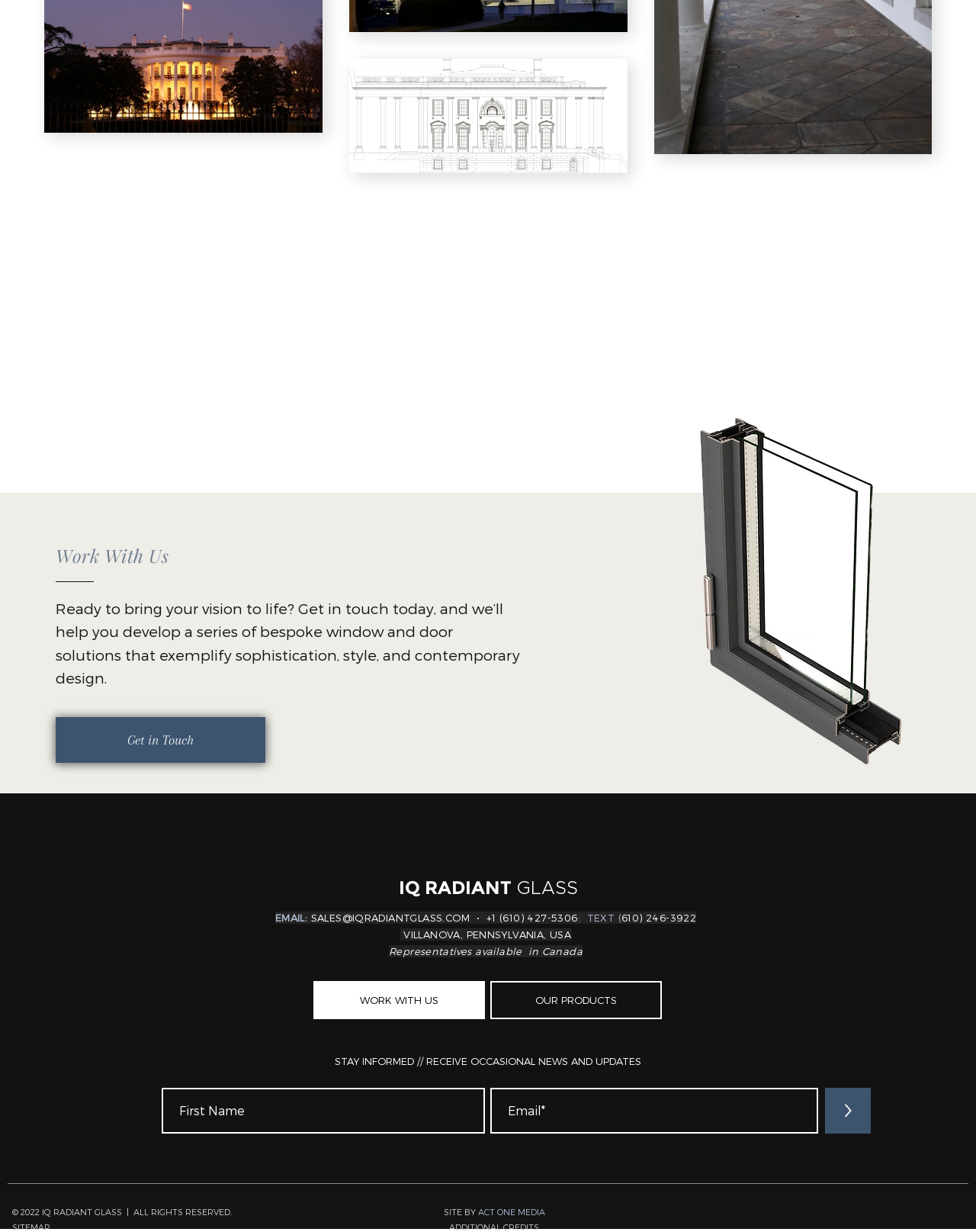What is the purpose of the 'Get in Touch' button?
Please provide a comprehensive answer based on the information in the image.

The 'Get in Touch' button is located below the heading 'Work With Us' and is accompanied by a text that says 'Ready to bring your vision to life? Get in touch today, and we’ll help you develop a series of bespoke window and door solutions...'. This suggests that the button is meant to be used to contact the company for business inquiries or collaborations.